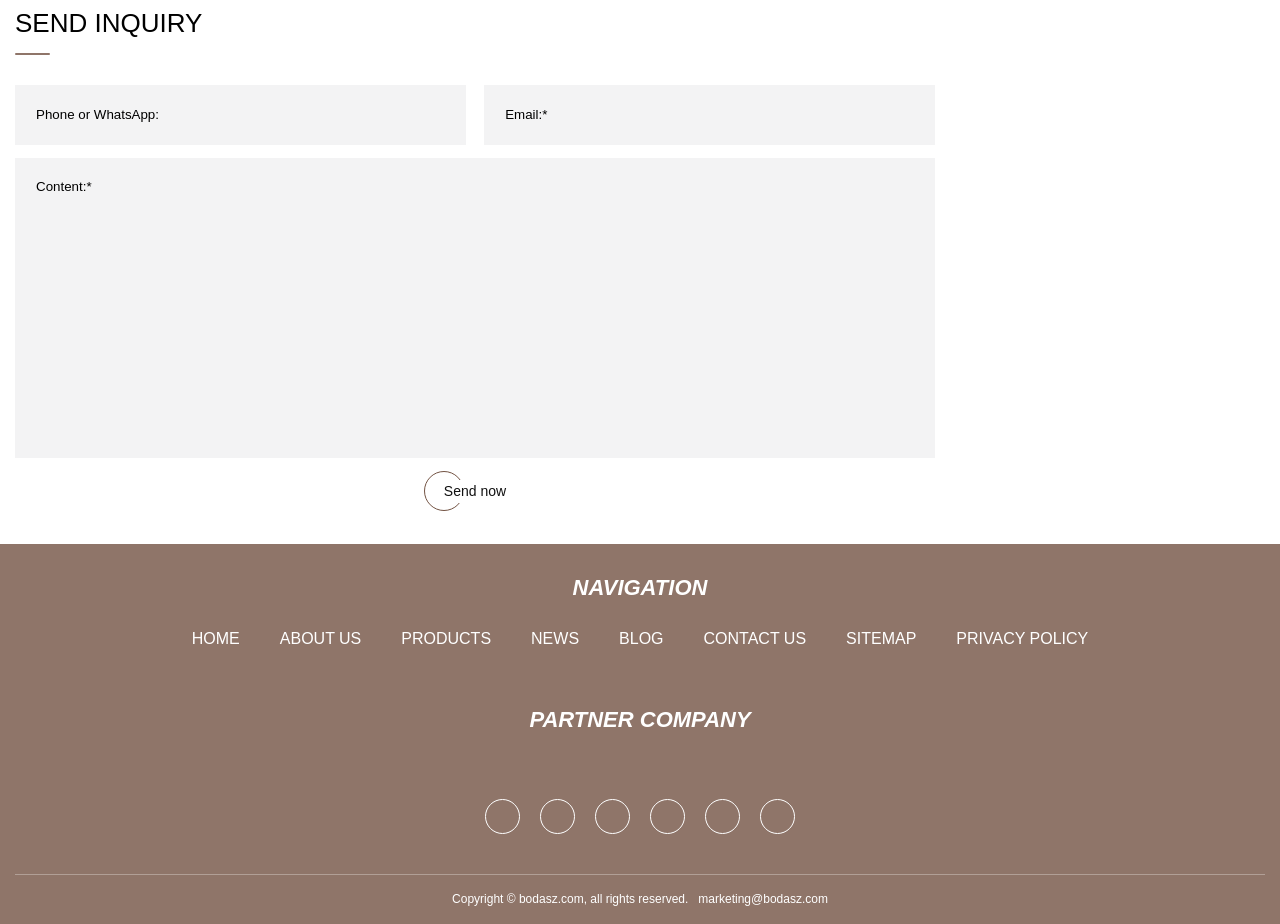Specify the bounding box coordinates (top-left x, top-left y, bottom-right x, bottom-right y) of the UI element in the screenshot that matches this description: parent_node: Send now name="content" placeholder="Content:*"

[0.012, 0.171, 0.73, 0.496]